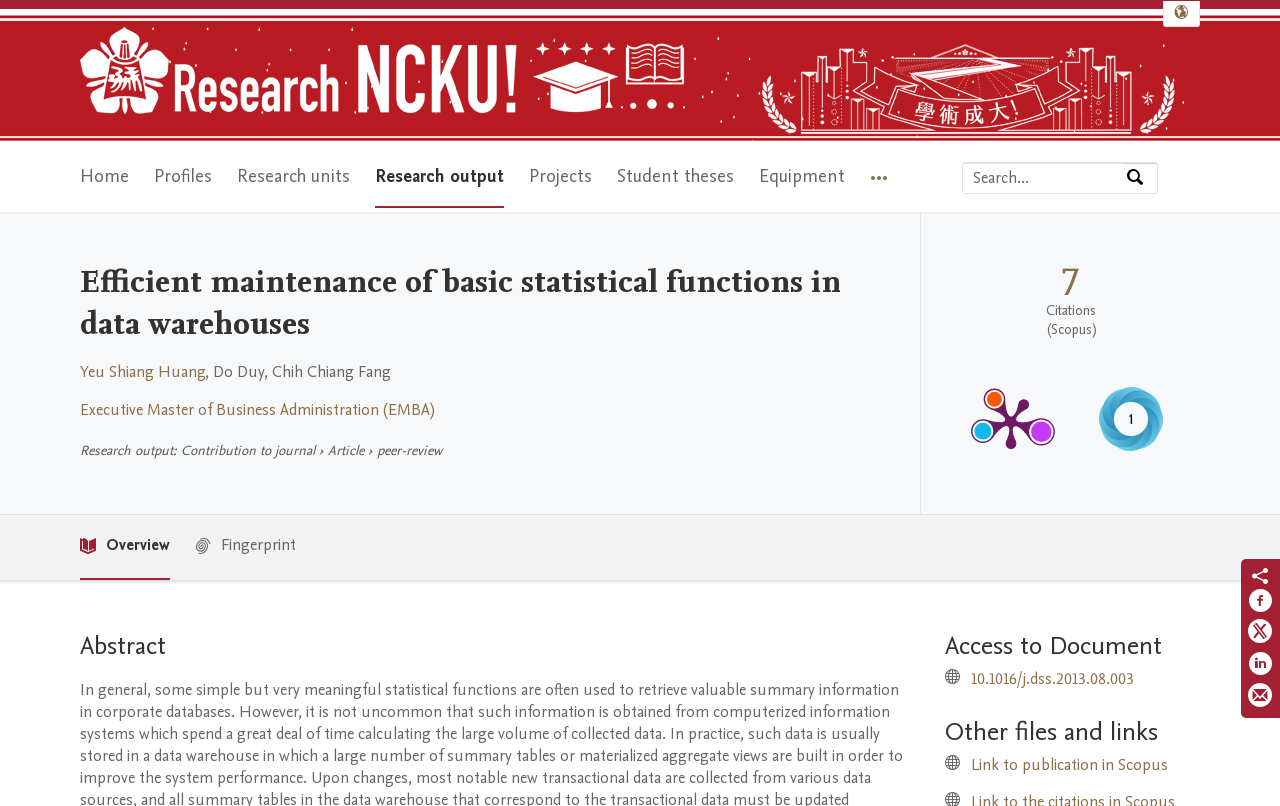Use a single word or phrase to answer this question: 
What is the university logo displayed on the webpage?

National Cheng Kung University Logo